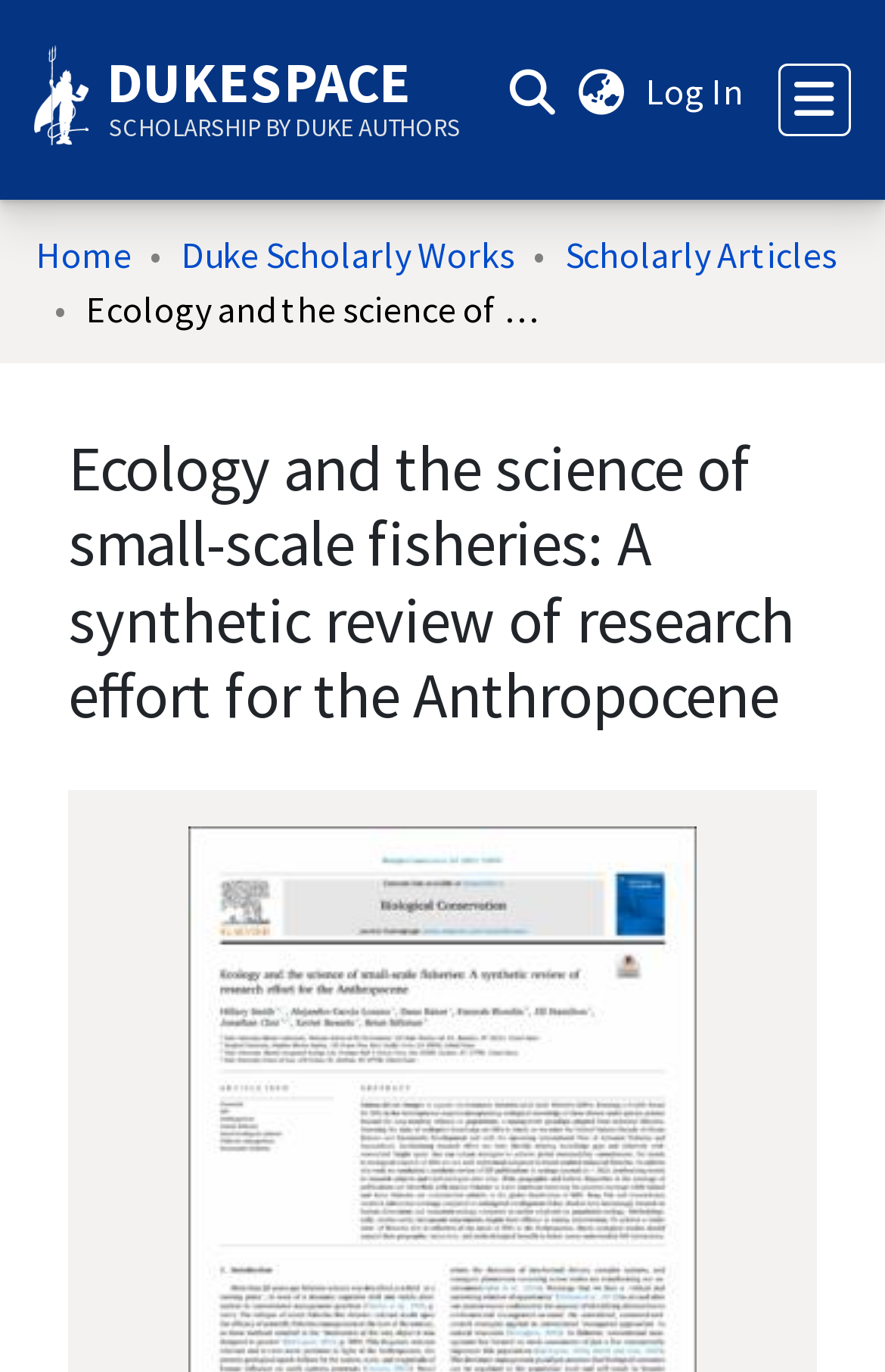What is the headline of the webpage?

Ecology and the science of small-scale fisheries: A synthetic review of research effort for the Anthropocene